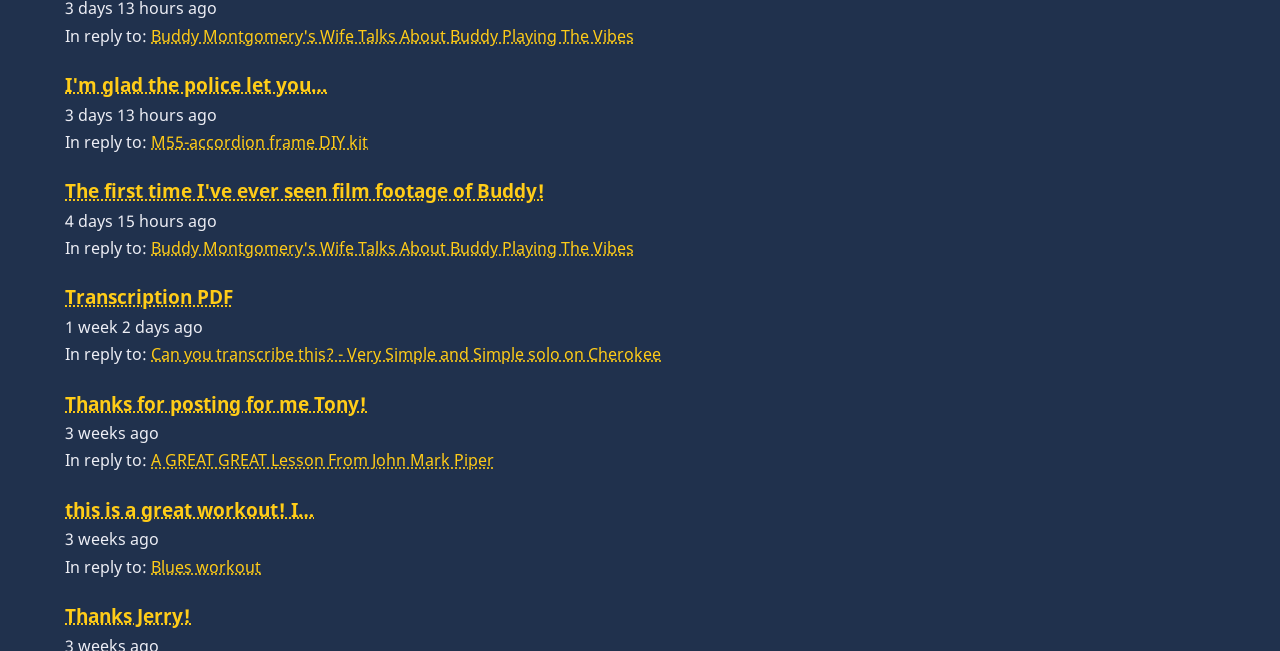Determine the bounding box coordinates for the clickable element required to fulfill the instruction: "Open the thread 'I'm glad the police let you…'". Provide the coordinates as four float numbers between 0 and 1, i.e., [left, top, right, bottom].

[0.051, 0.106, 0.934, 0.156]